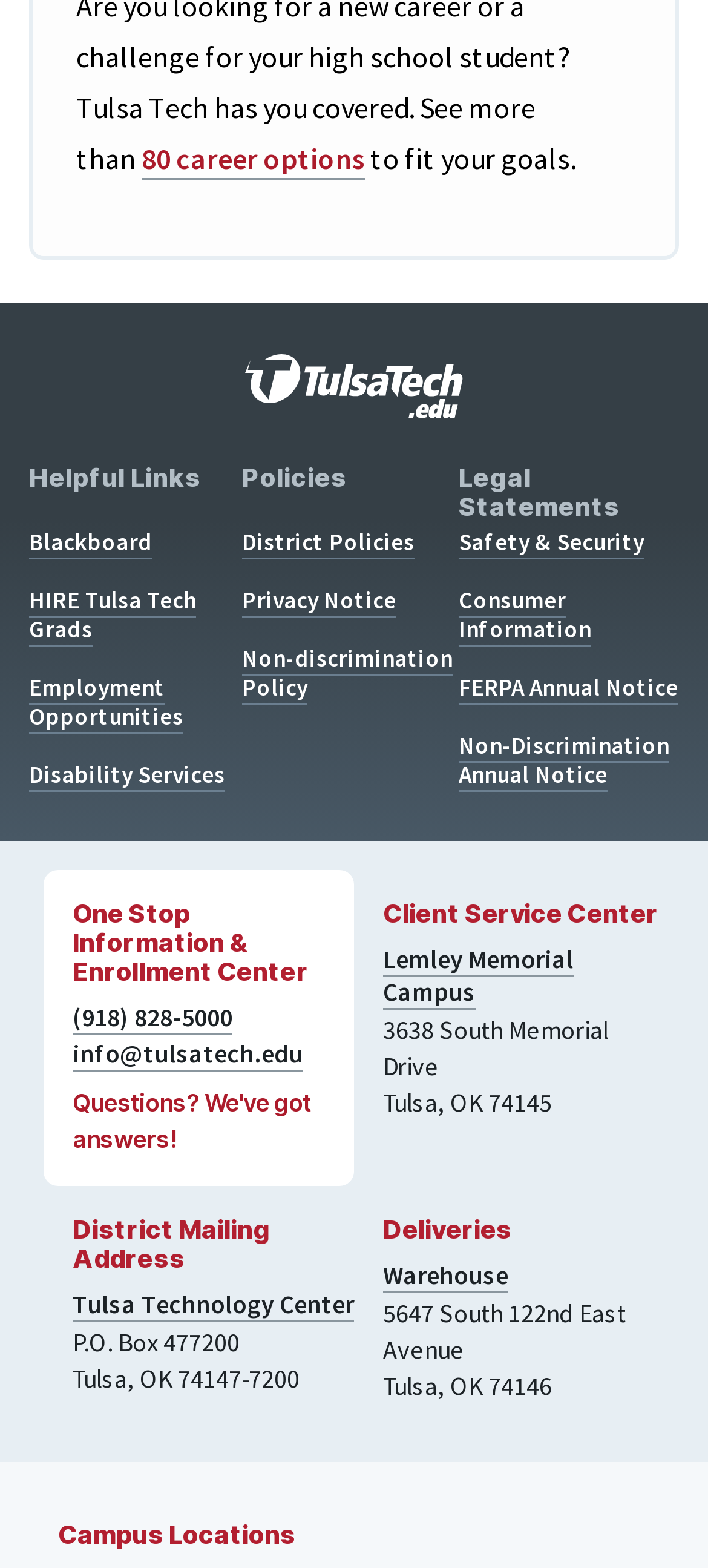Answer the question with a single word or phrase: 
What is the name of the policy related to non-discrimination?

Non-discrimination Policy